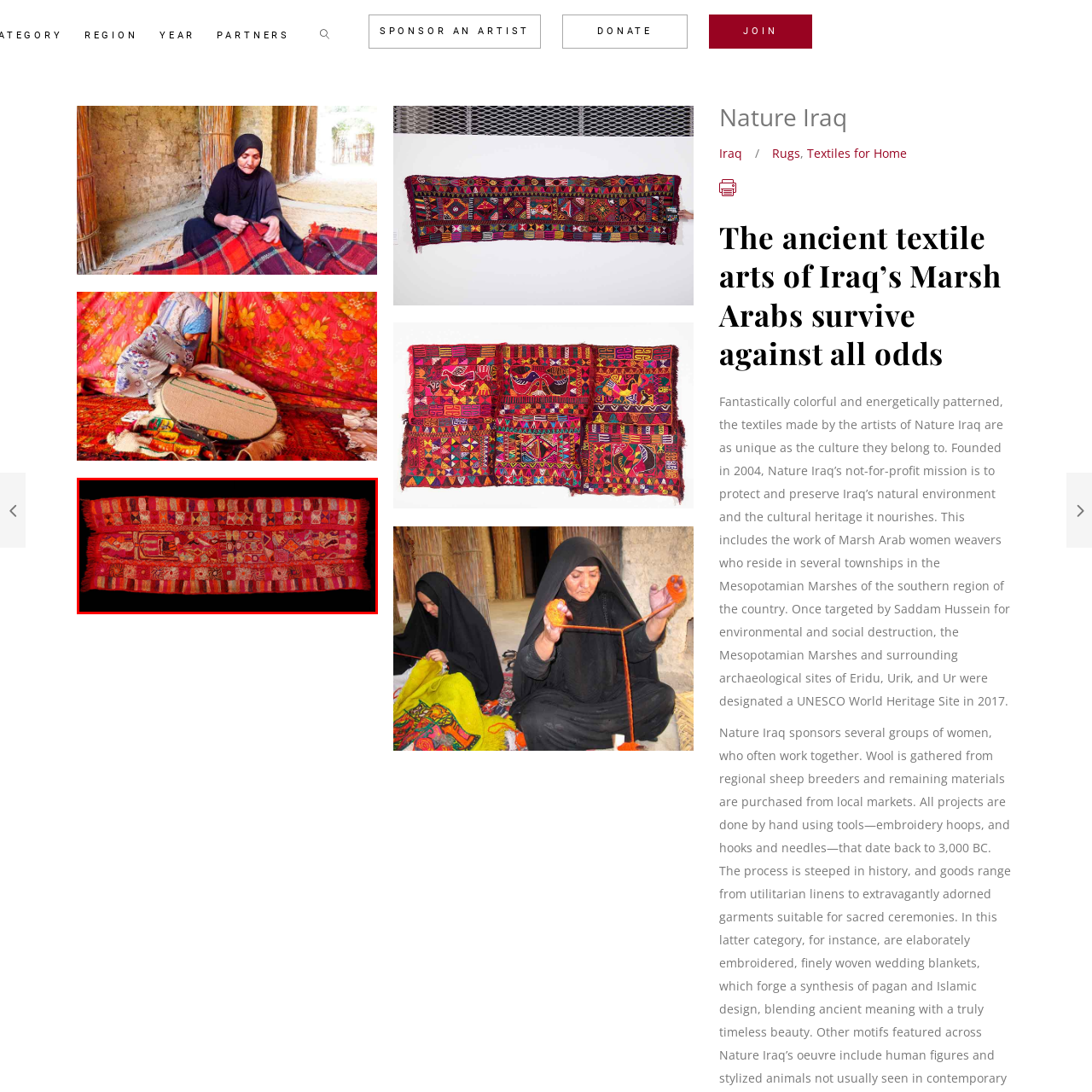What is the significance of this textile in preserving cultural legacy?
Focus on the section of the image outlined in red and give a thorough answer to the question.

The caption highlights the importance of this textile in maintaining the cultural legacy of the Marsh Arab communities, as it represents their cultural identity and showcases the efforts of artisans to preserve their craft amidst historical challenges.